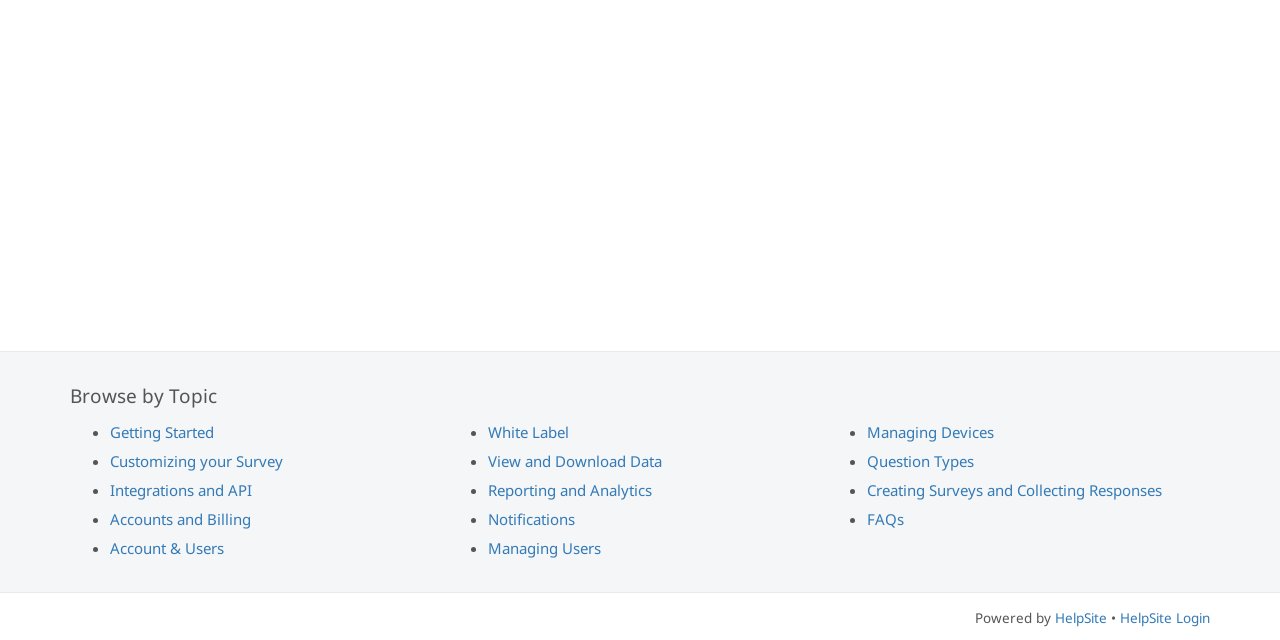Determine the bounding box coordinates for the HTML element described here: "Getting Started".

[0.086, 0.66, 0.167, 0.691]